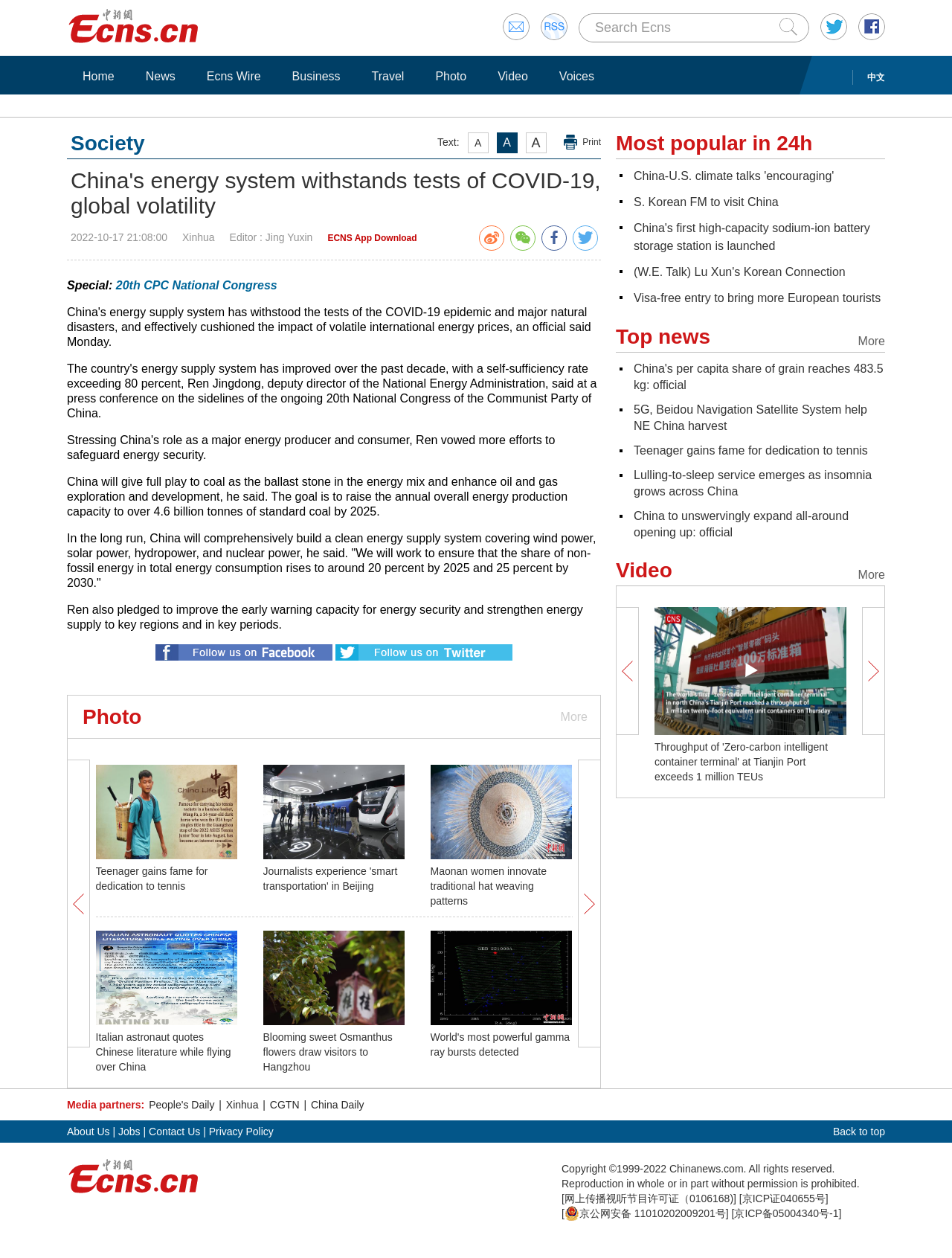What is the date of the news article?
Provide a detailed and well-explained answer to the question.

The date of the news article is specified as '2022-10-17 21:08:00' in the webpage's content, indicating when the article was published.